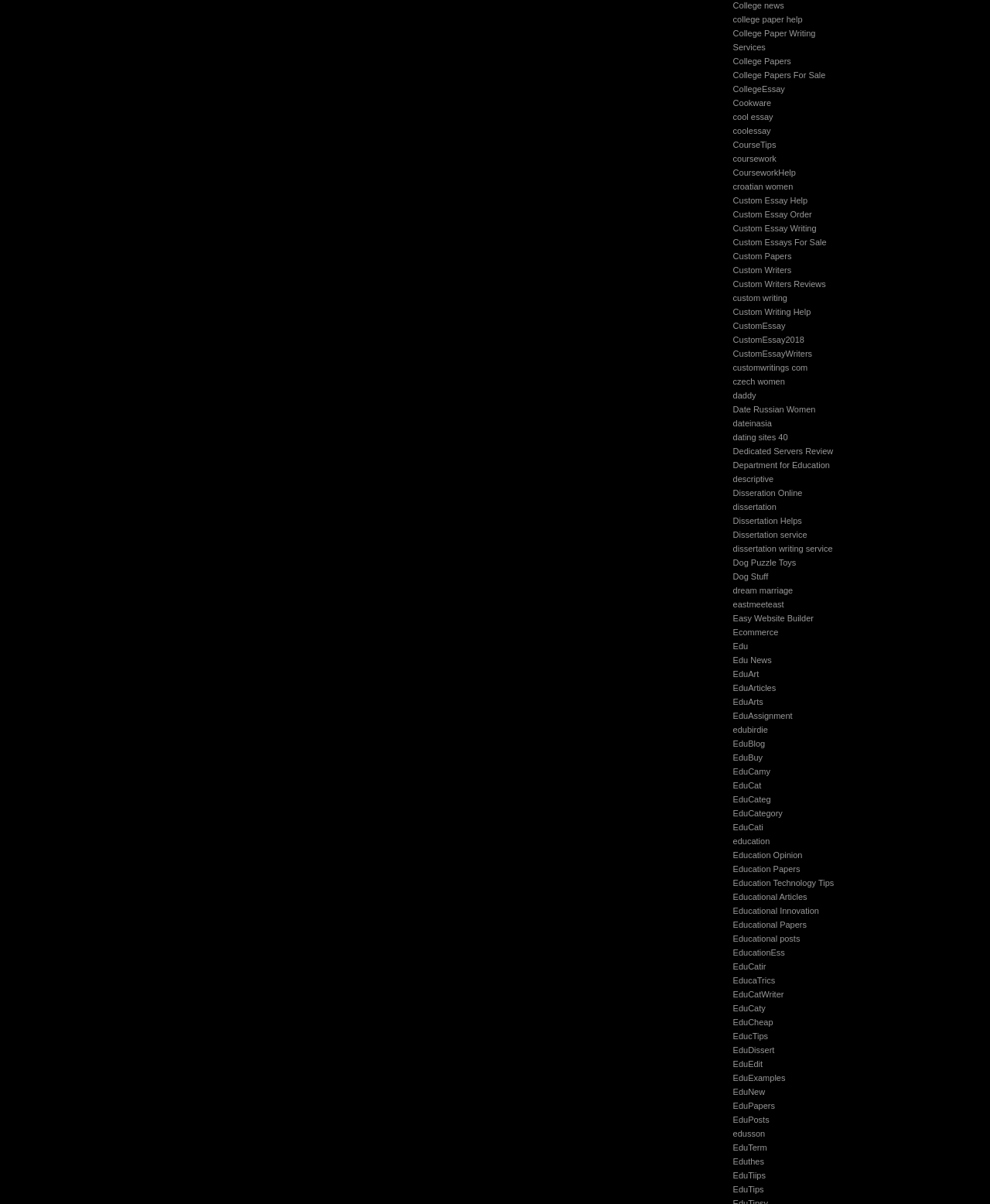Locate the bounding box coordinates of the segment that needs to be clicked to meet this instruction: "Click on the 'About us' link".

None